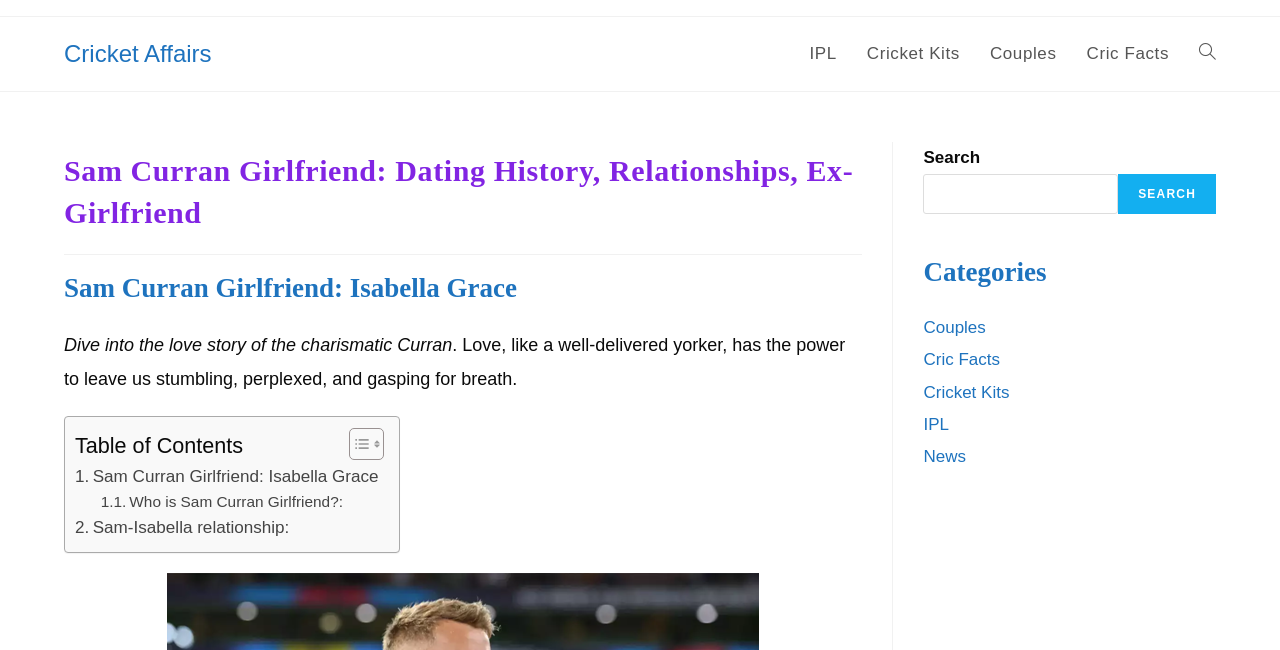What is the position of the 'IPL' link in the top navigation bar?
Based on the visual, give a brief answer using one word or a short phrase.

Fourth from the left